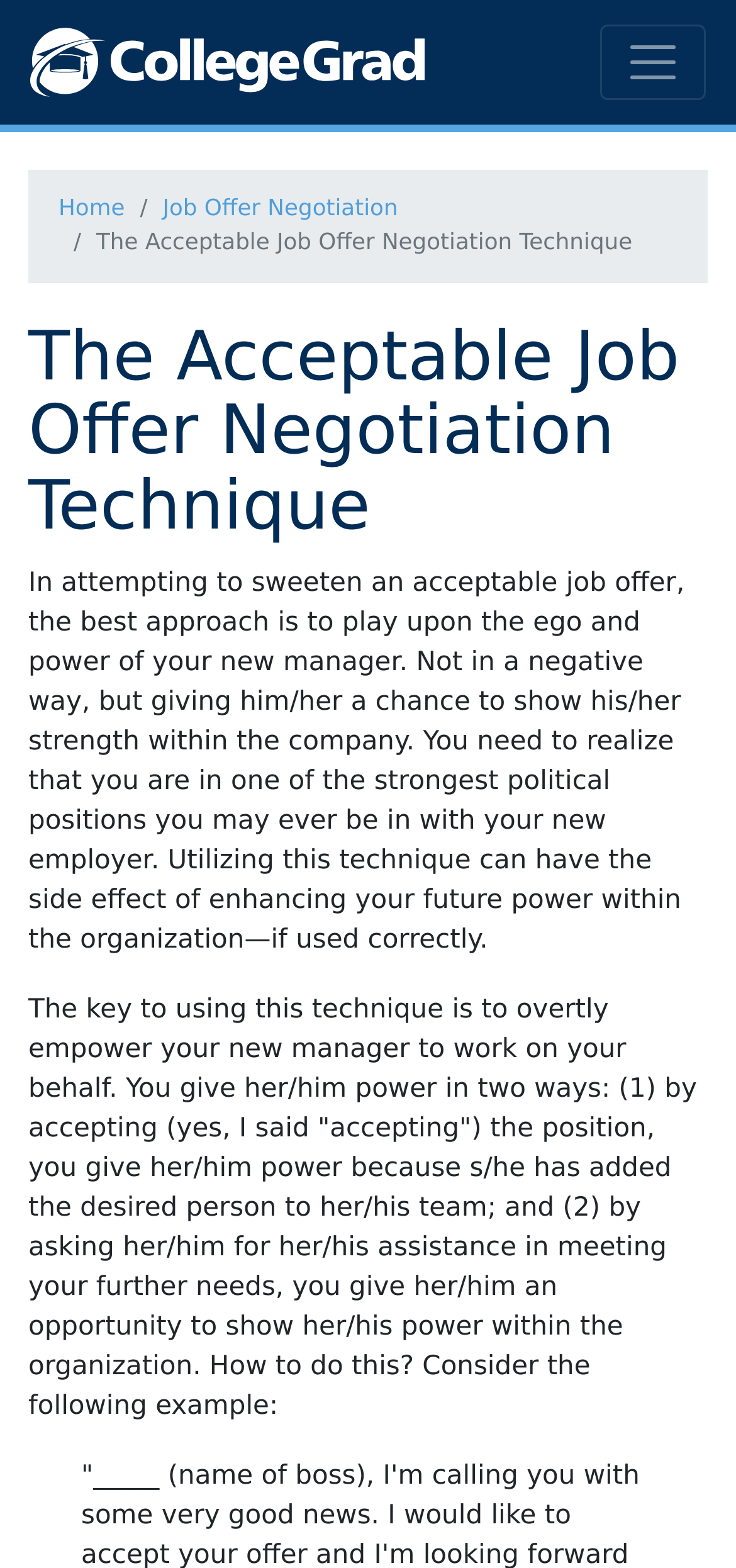Given the element description, predict the bounding box coordinates in the format (top-left x, top-left y, bottom-right x, bottom-right y), using floating point numbers between 0 and 1: aria-label="Toggle navigation"

[0.815, 0.016, 0.959, 0.064]